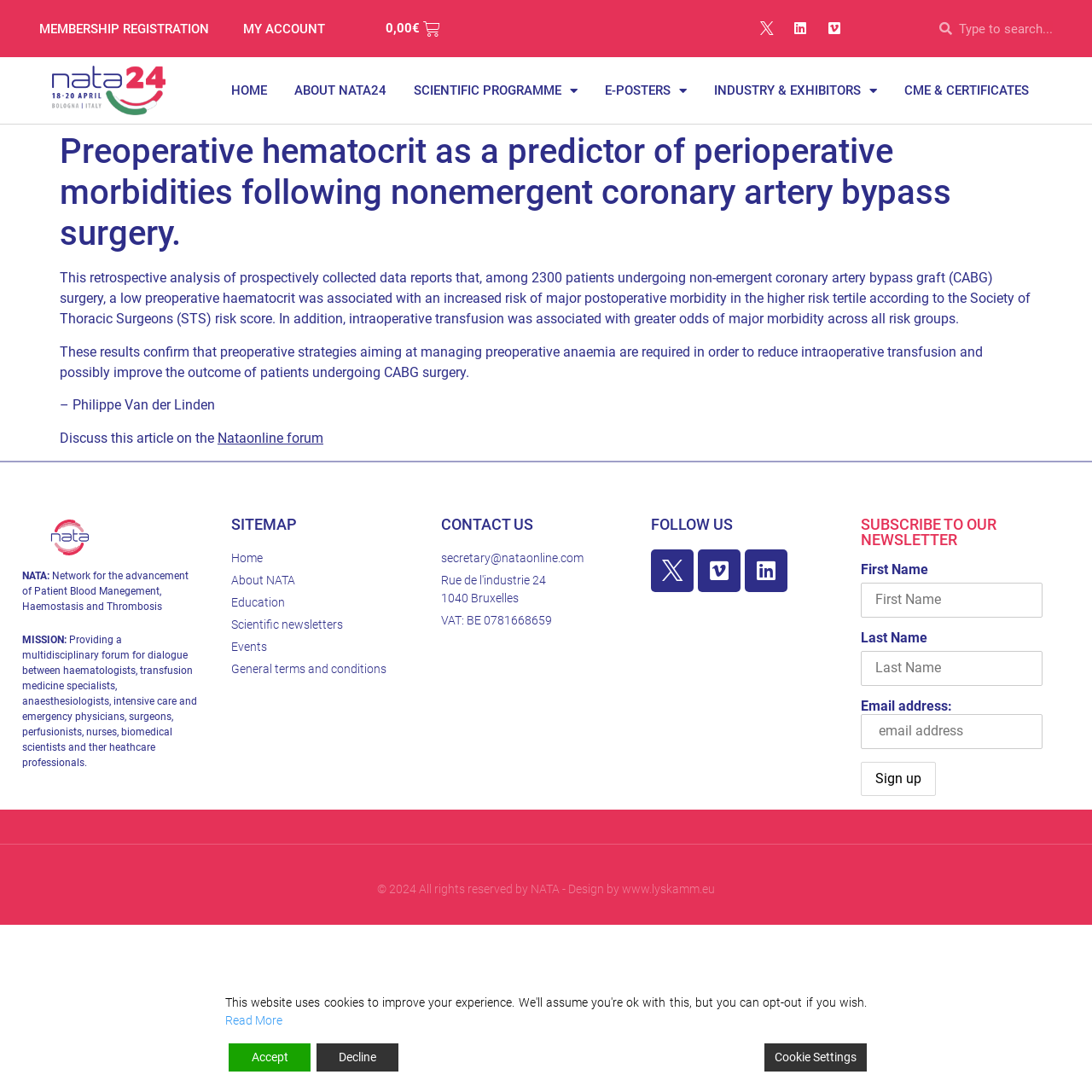Please find and report the bounding box coordinates of the element to click in order to perform the following action: "Discuss this article on the forum". The coordinates should be expressed as four float numbers between 0 and 1, in the format [left, top, right, bottom].

[0.199, 0.393, 0.296, 0.408]